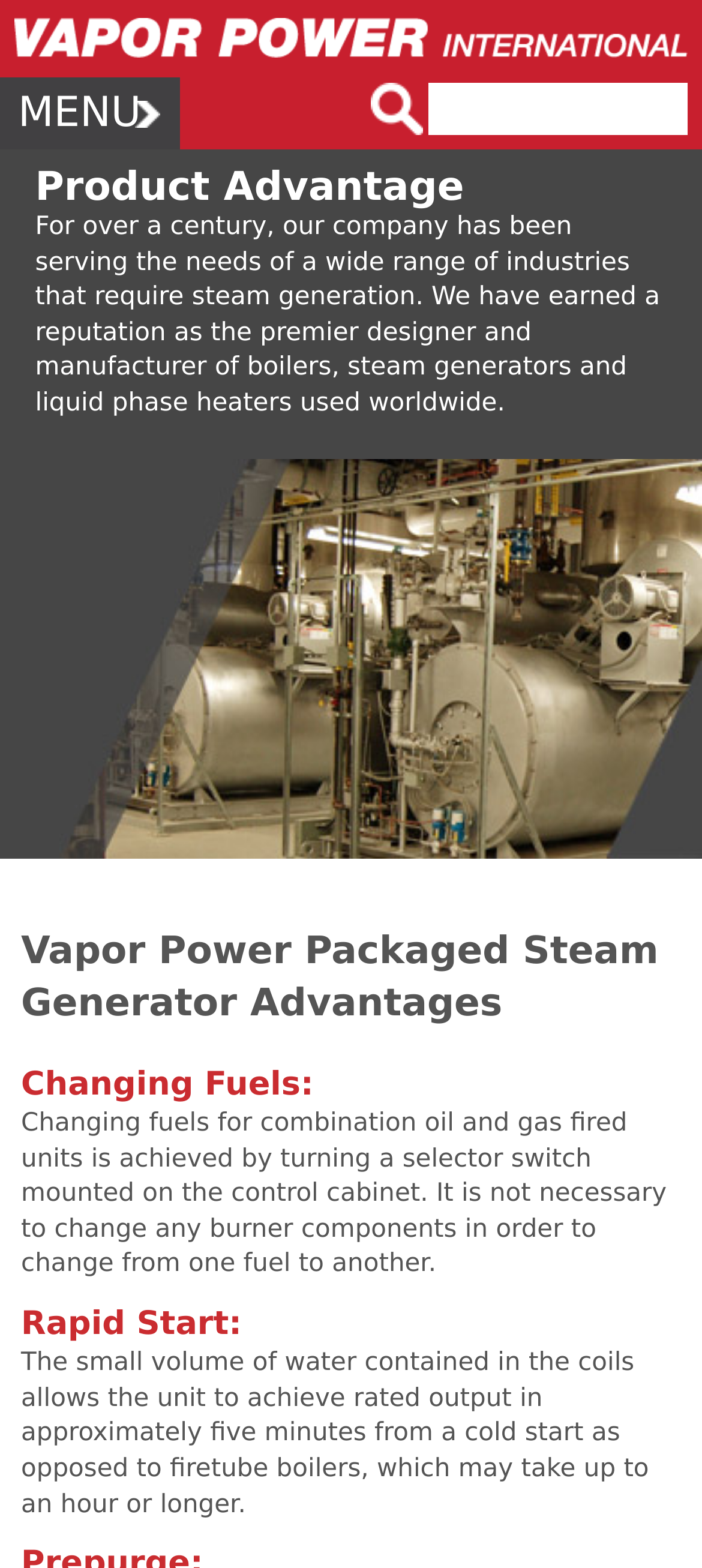Answer the question using only one word or a concise phrase: What is the purpose of the search box on the webpage?

Search